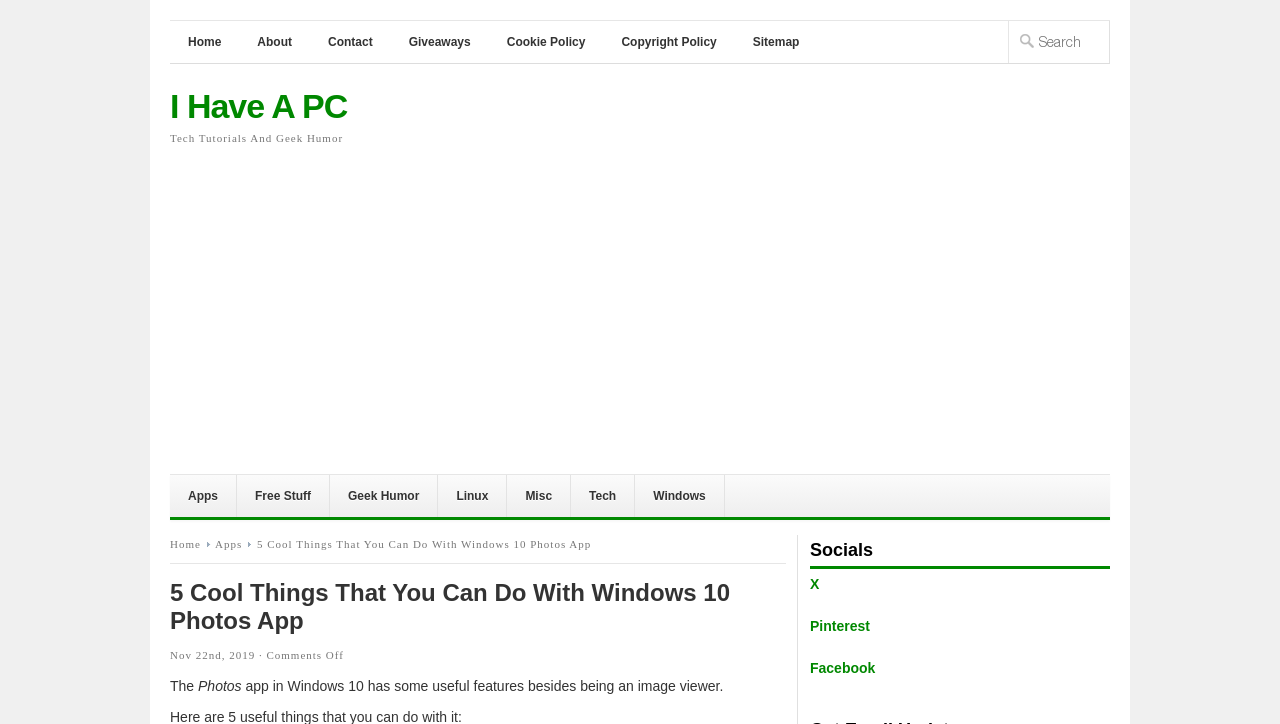How many social media platforms are listed?
From the image, respond with a single word or phrase.

3